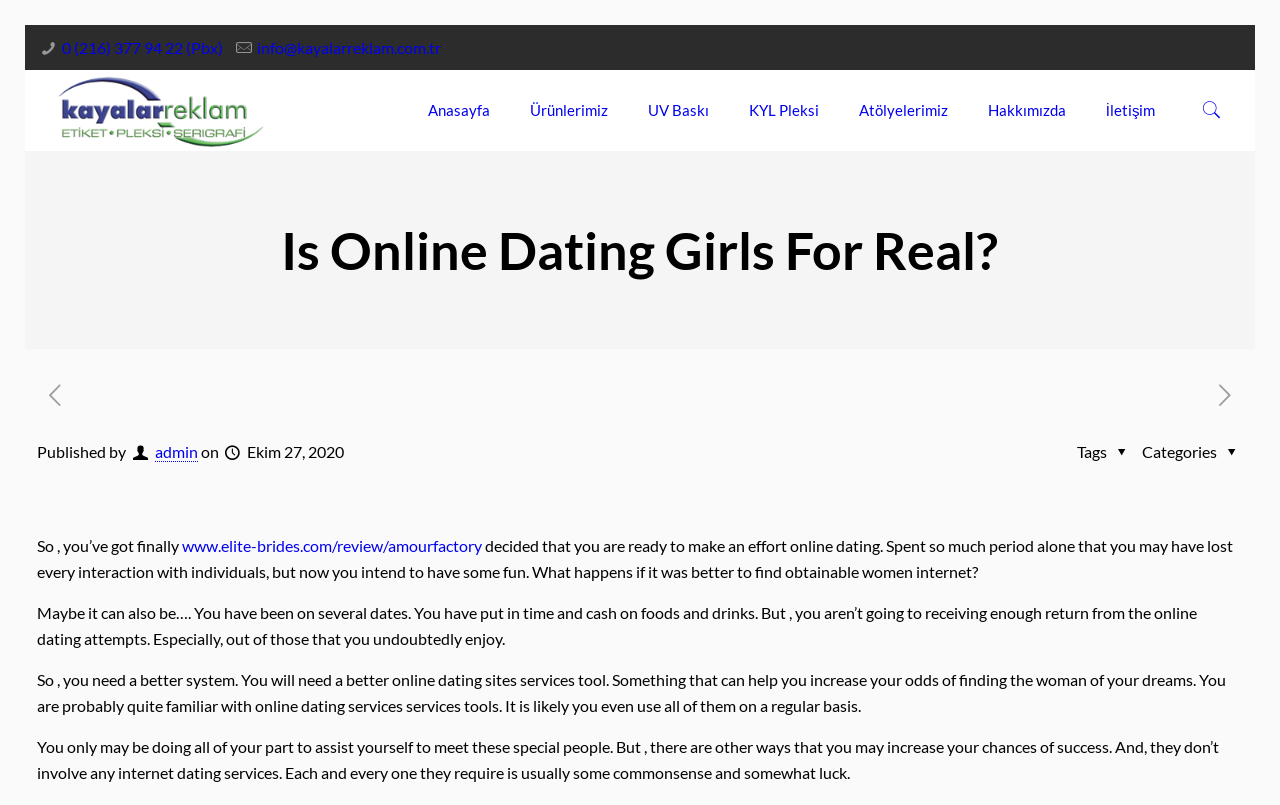Could you specify the bounding box coordinates for the clickable section to complete the following instruction: "Check the published date"?

[0.193, 0.549, 0.269, 0.573]